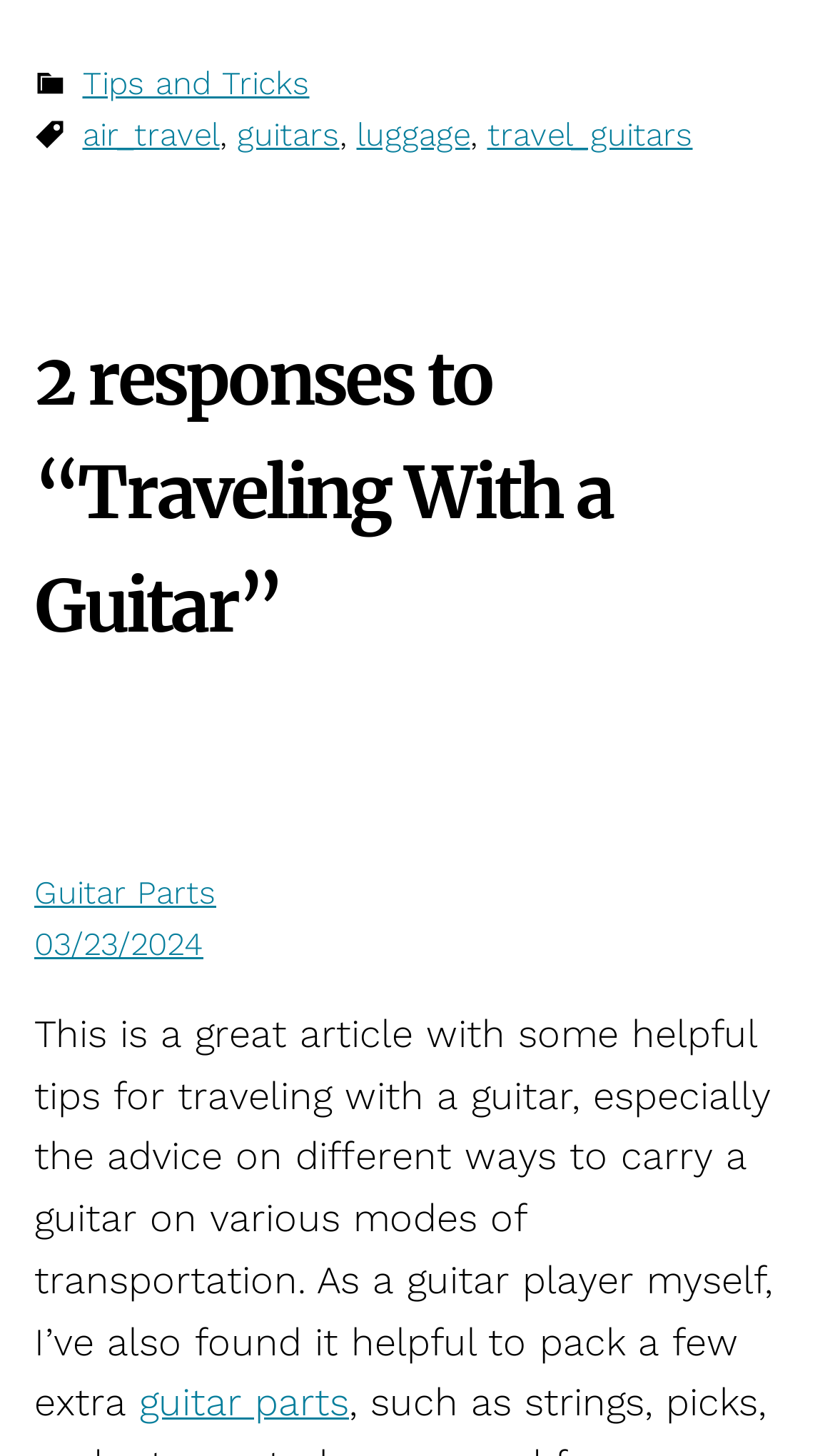Can you find the bounding box coordinates for the element to click on to achieve the instruction: "Click on 'Tips and Tricks'"?

[0.099, 0.044, 0.371, 0.07]